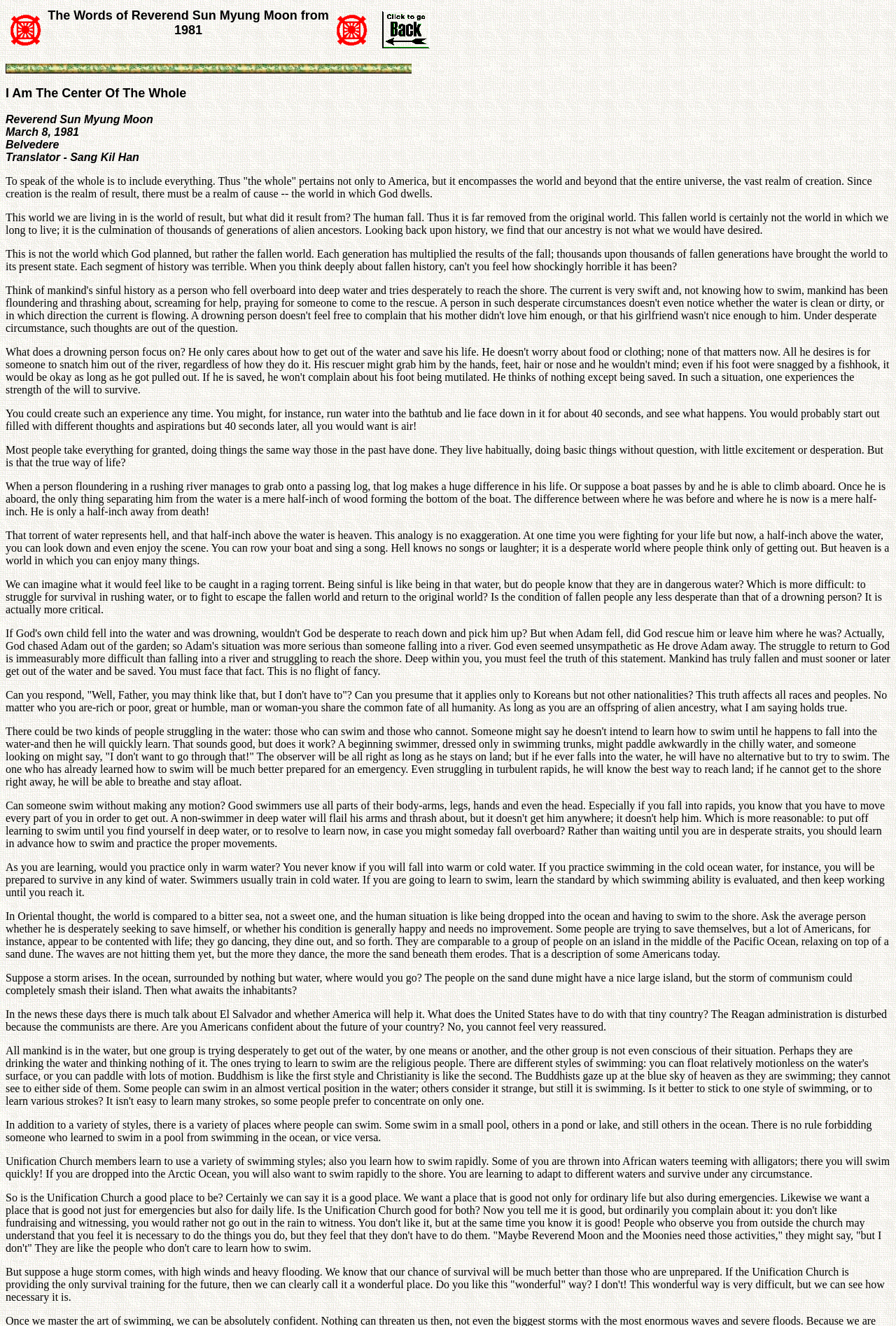Reply to the question with a single word or phrase:
How many images are on the webpage?

4